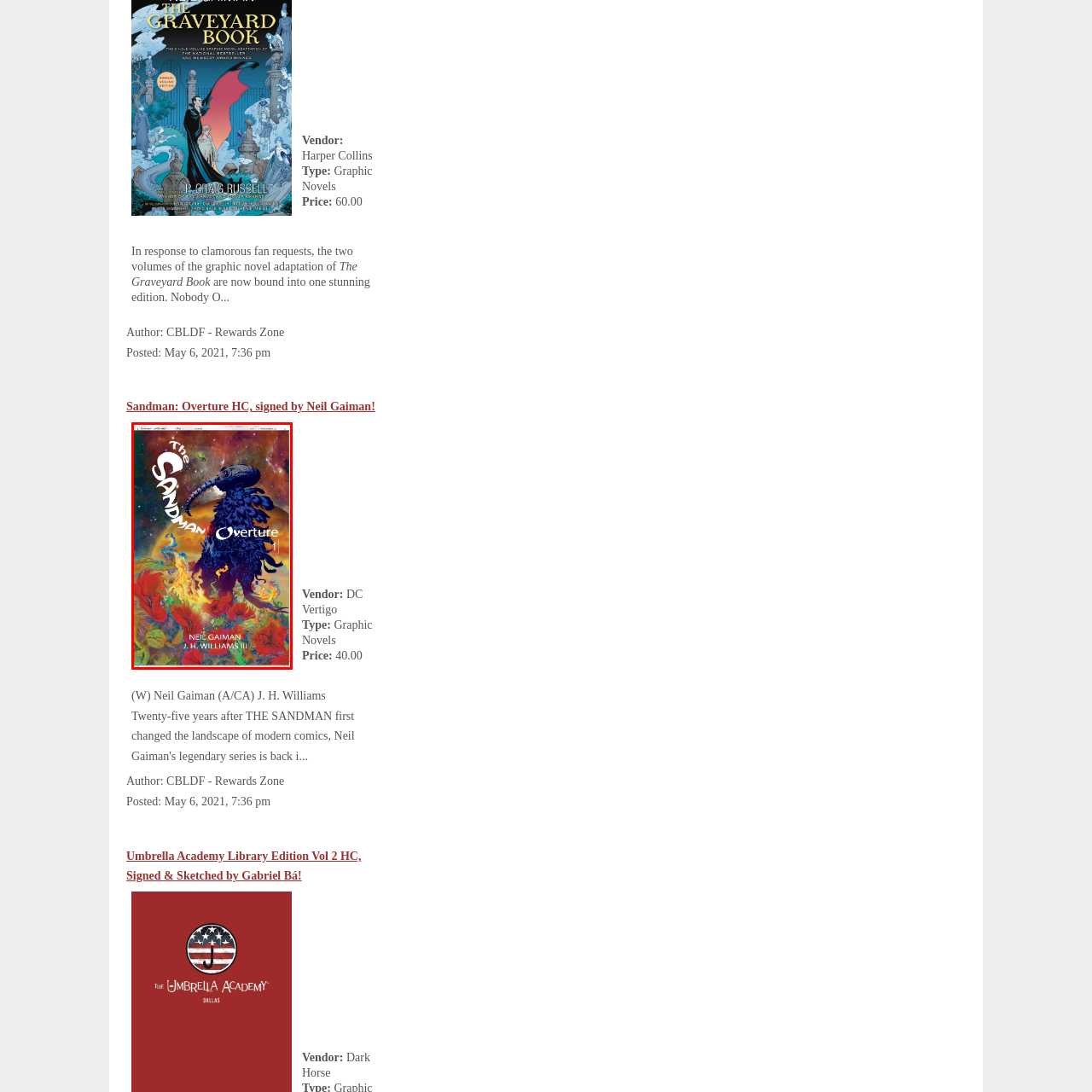Who is the artist collaborating with Neil Gaiman?
Observe the image inside the red-bordered box and offer a detailed answer based on the visual details you find.

The caption highlights the collaboration between Neil Gaiman and J.H. Williams III, renowned for their contributions to modern comics, which directly answers the question.